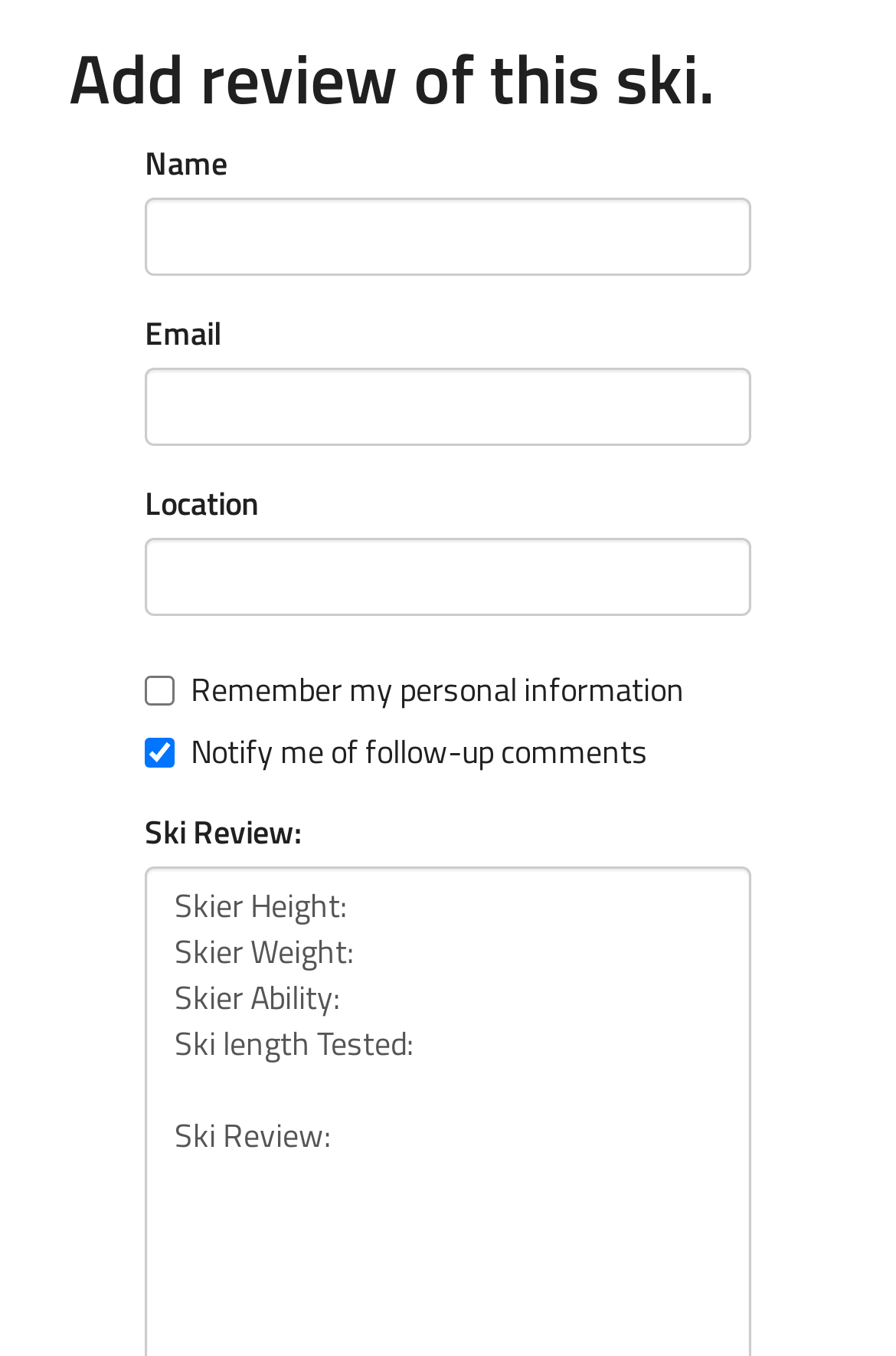What options are available for notification?
Please provide a comprehensive and detailed answer to the question.

The webpage contains a checkbox 'Notify me of follow-up comments' which is checked by default, indicating that users can opt to receive notifications for follow-up comments on their review.